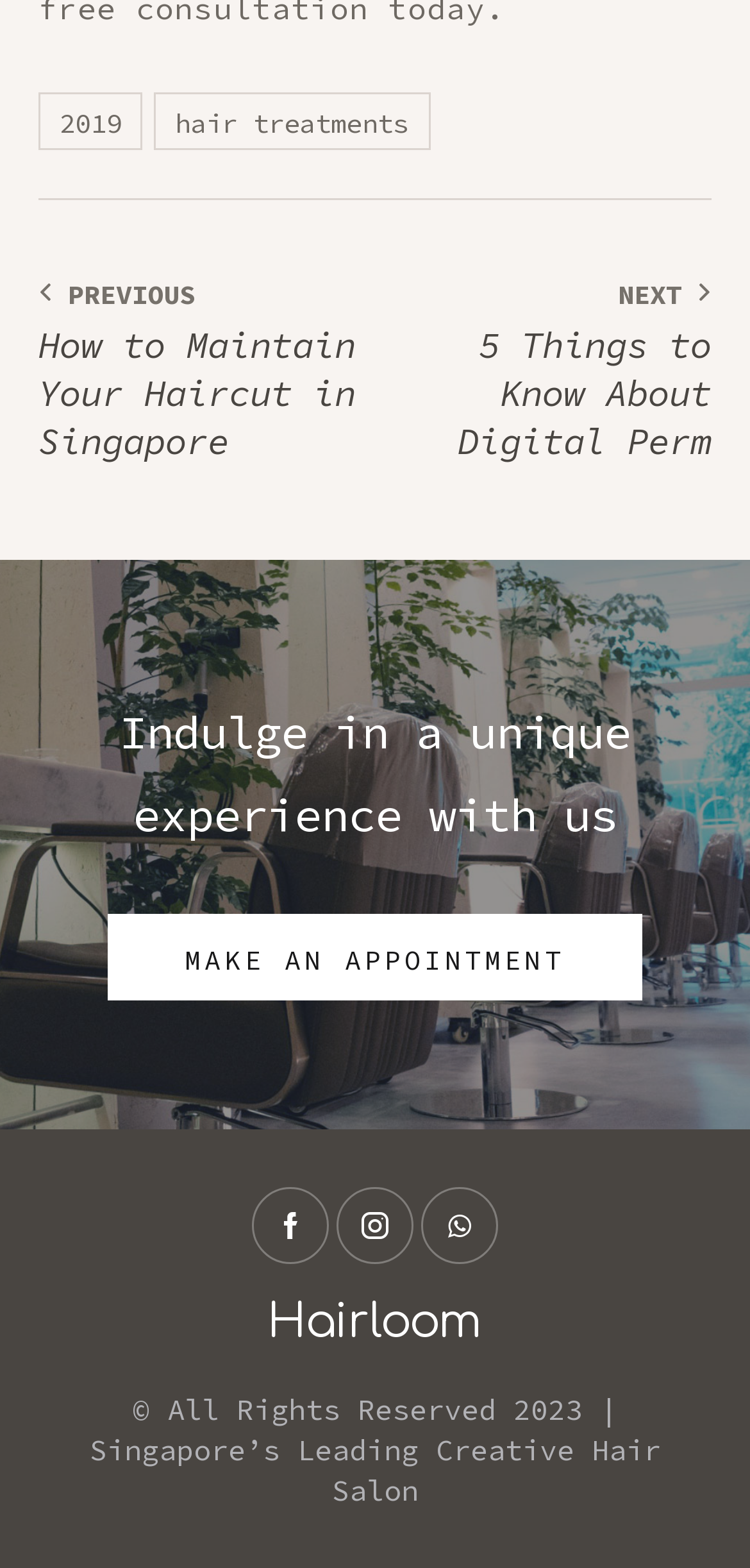Find the bounding box of the web element that fits this description: "2019".

[0.051, 0.059, 0.191, 0.096]